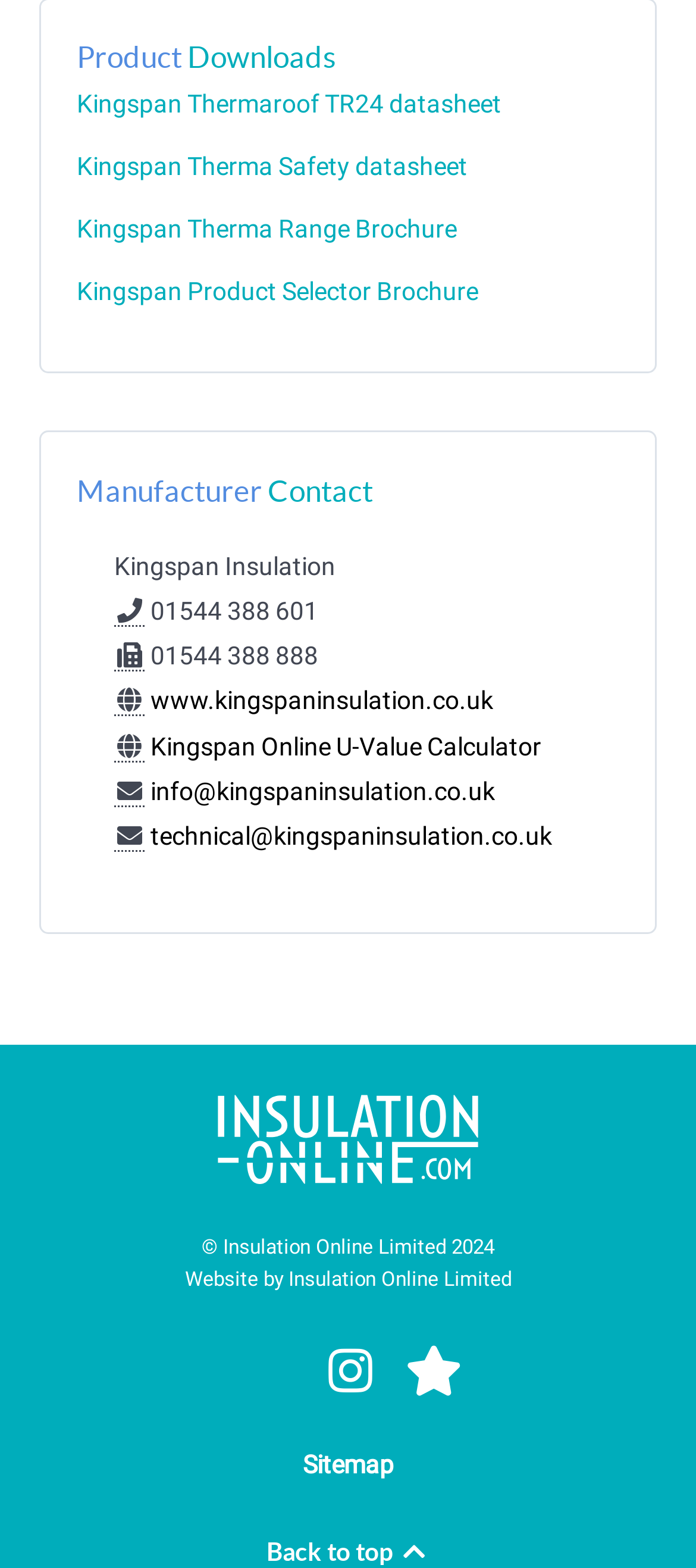Bounding box coordinates are to be given in the format (top-left x, top-left y, bottom-right x, bottom-right y). All values must be floating point numbers between 0 and 1. Provide the bounding box coordinate for the UI element described as: technical@kingspaninsulation.co.uk

[0.216, 0.581, 0.793, 0.599]